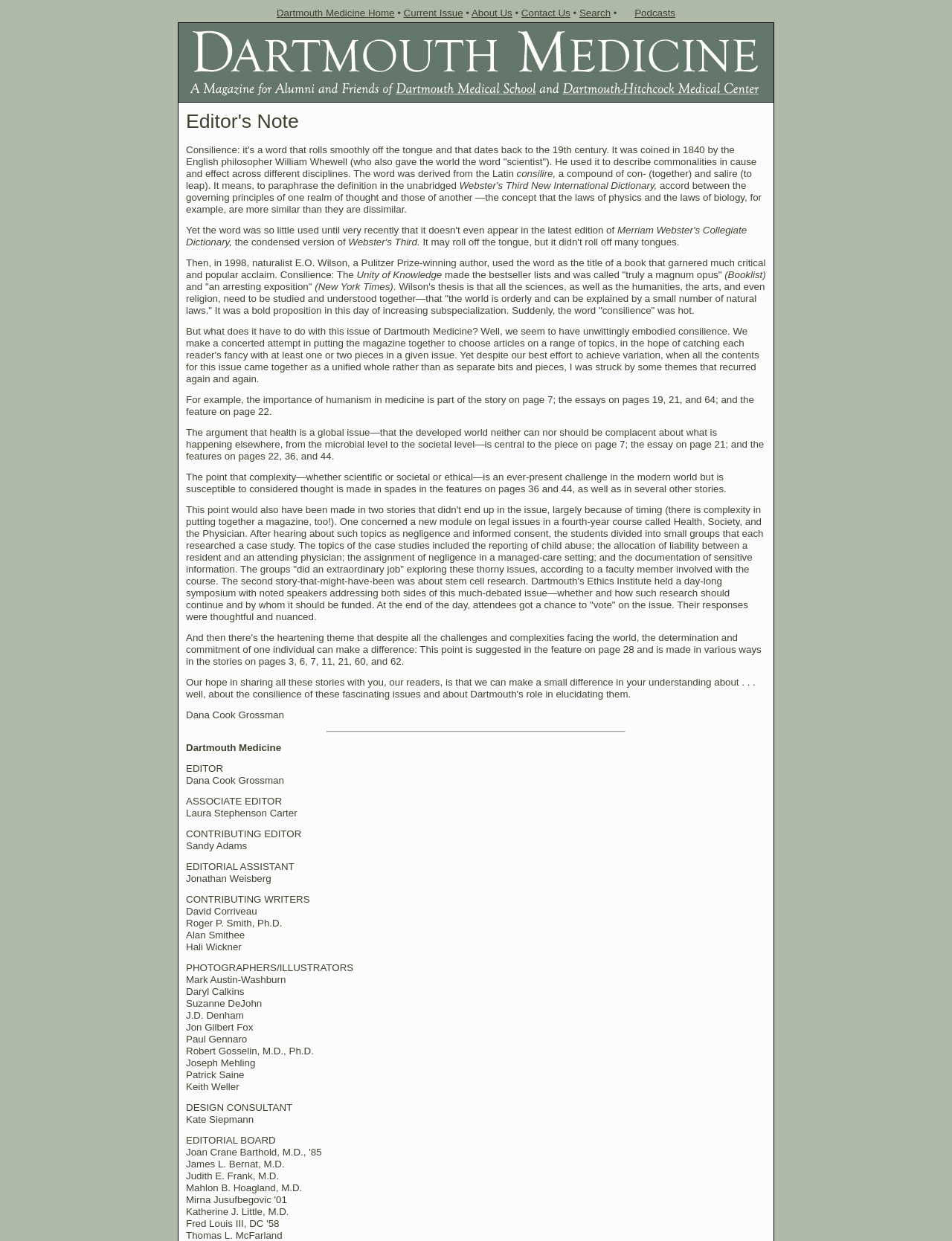How many contributing writers are listed?
Answer with a single word or phrase, using the screenshot for reference.

5